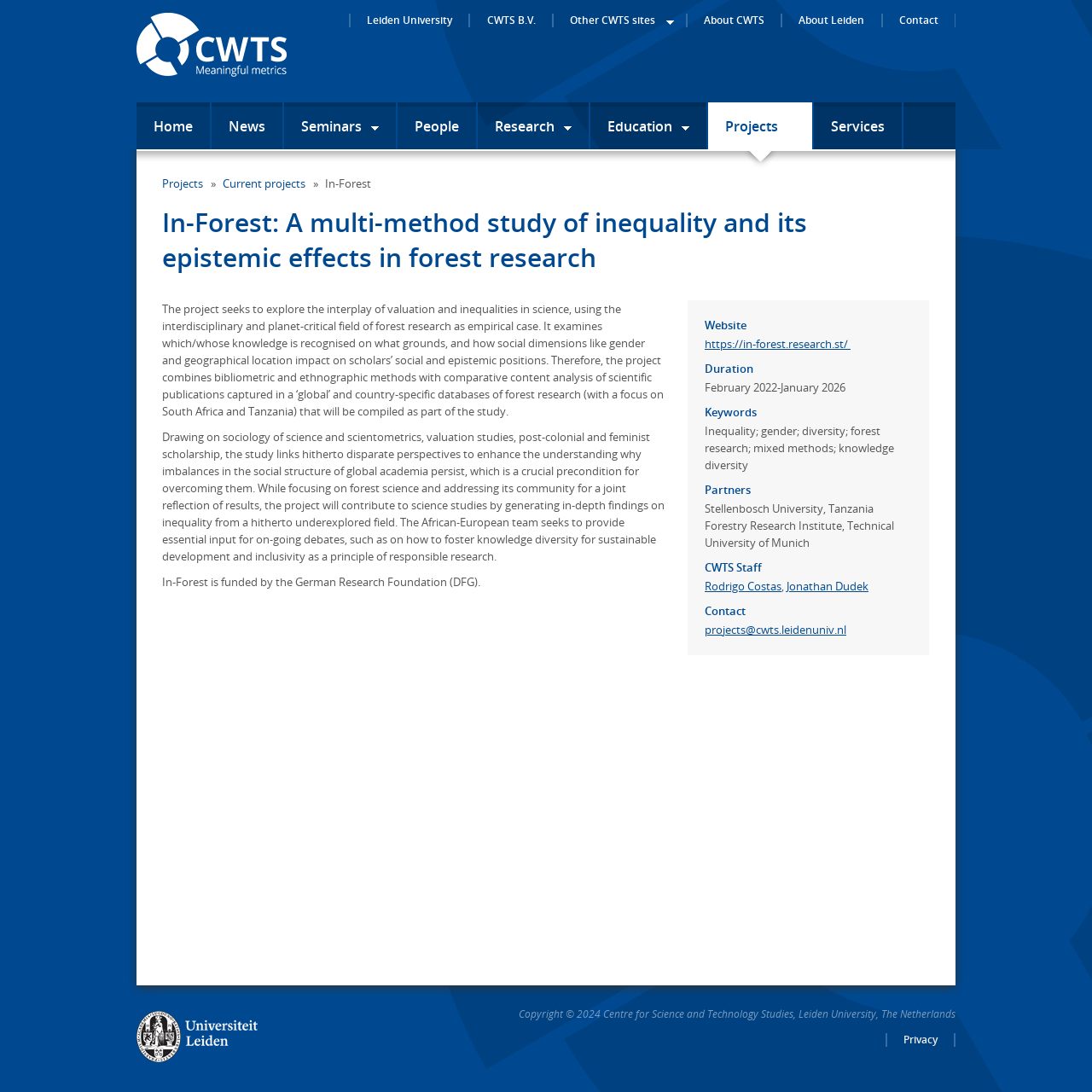Show the bounding box coordinates for the element that needs to be clicked to execute the following instruction: "Click on the 'Home' link". Provide the coordinates in the form of four float numbers between 0 and 1, i.e., [left, top, right, bottom].

[0.125, 0.094, 0.192, 0.137]